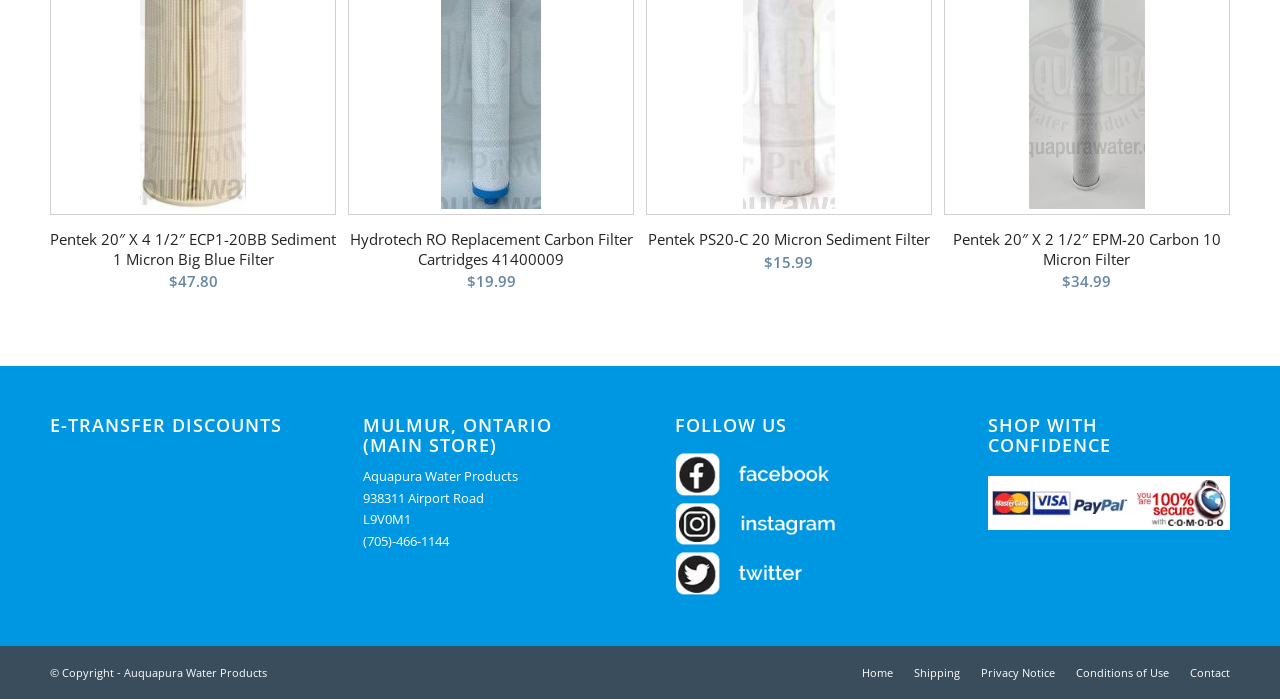What is the address of the main store?
Deliver a detailed and extensive answer to the question.

The address of the main store is mentioned in the StaticText element with the text '938311 Airport Road', which is located below the heading 'MULMUR, ONTARIO (MAIN STORE)'.